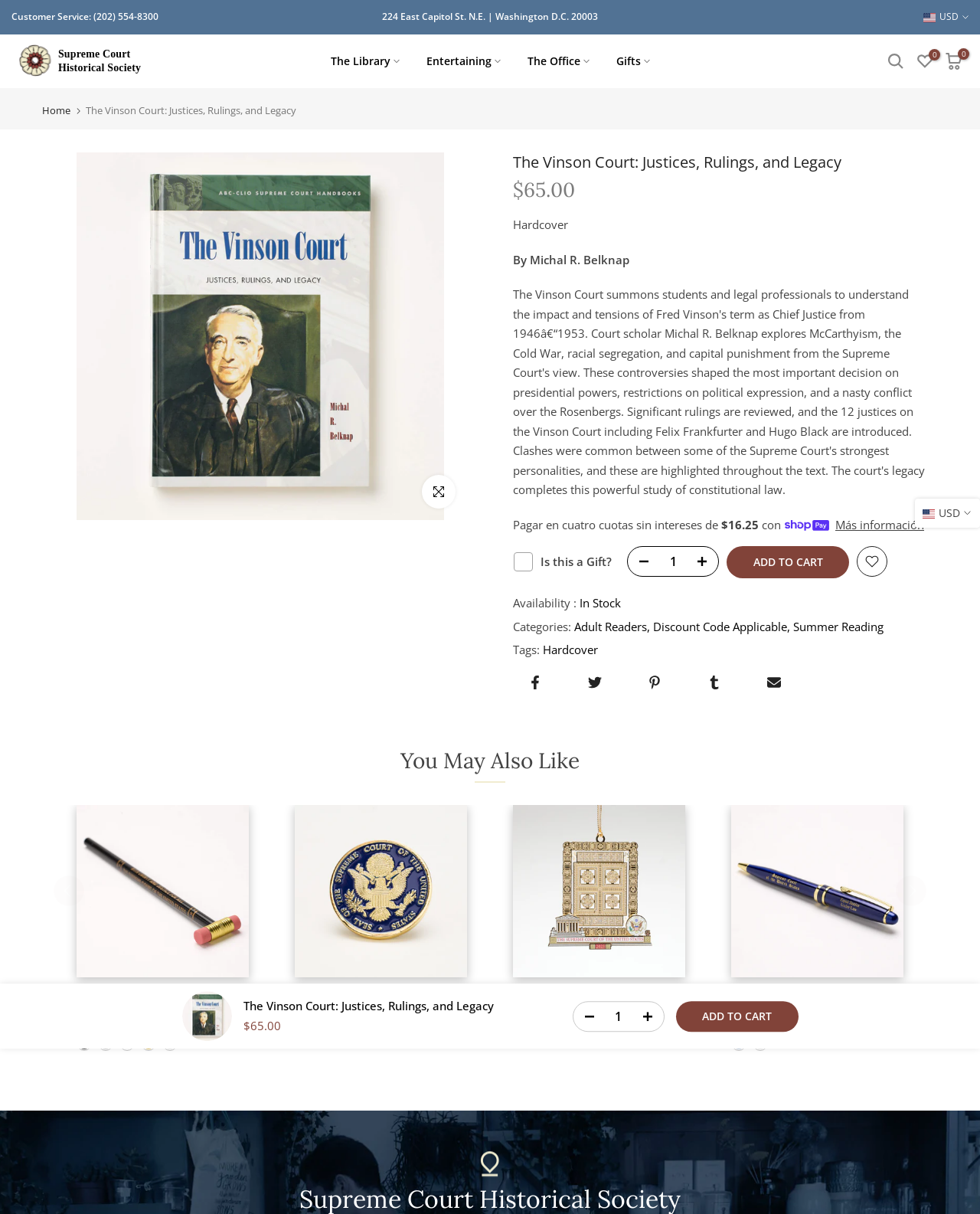Extract the bounding box coordinates for the described element: "(202) 554-8300". The coordinates should be represented as four float numbers between 0 and 1: [left, top, right, bottom].

[0.095, 0.008, 0.162, 0.02]